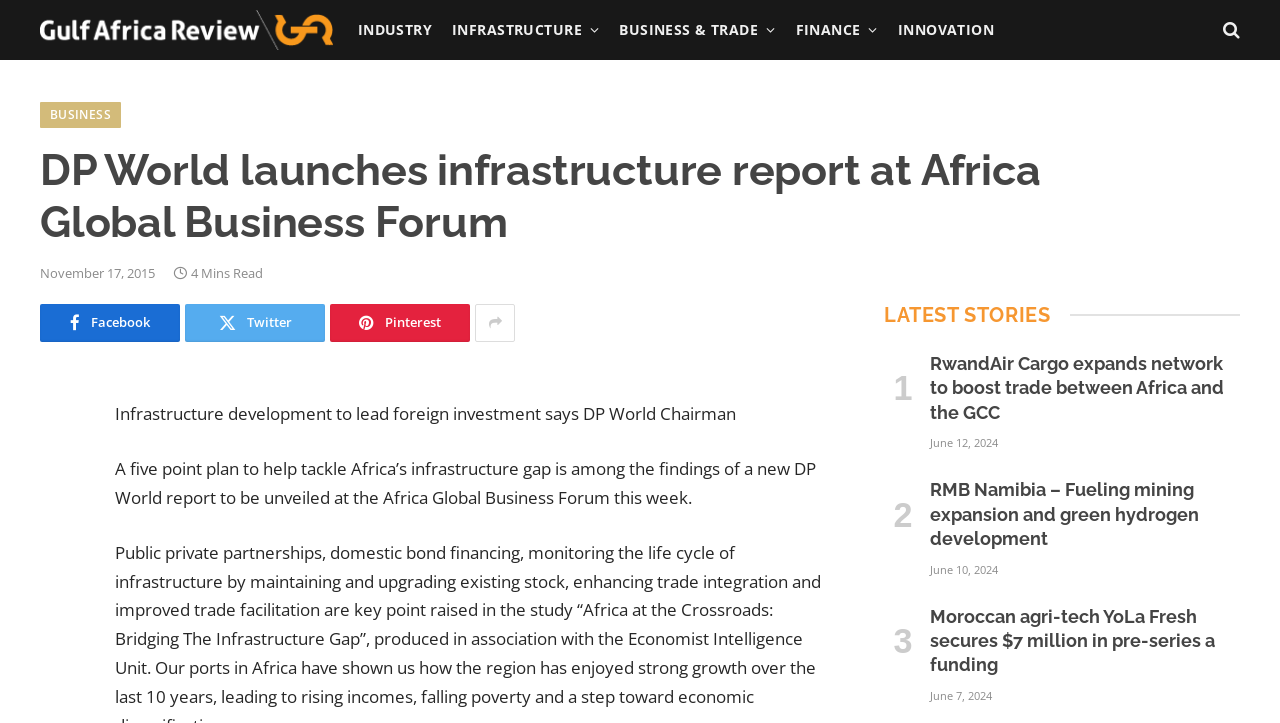Identify the bounding box for the UI element described as: "LinkedIn". The coordinates should be four float numbers between 0 and 1, i.e., [left, top, right, bottom].

[0.031, 0.758, 0.062, 0.814]